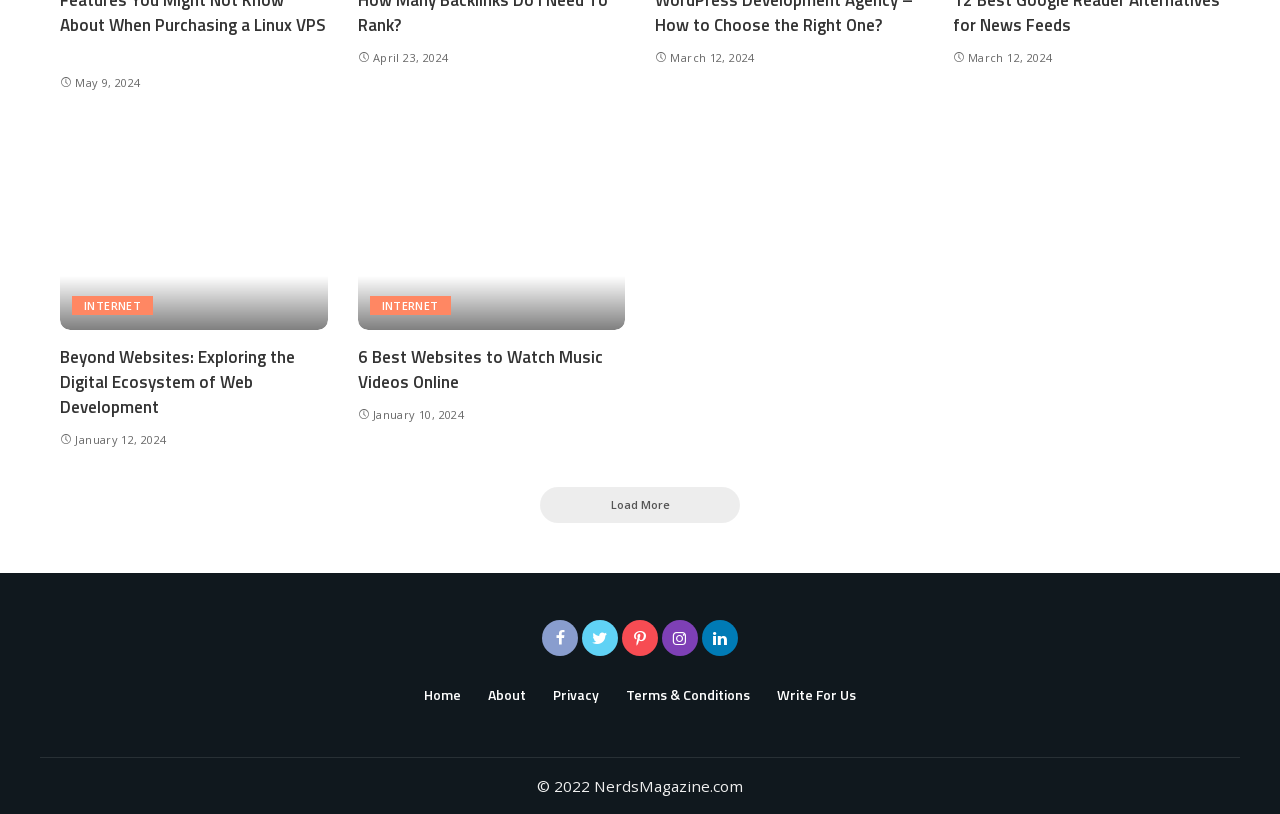Using the elements shown in the image, answer the question comprehensively: How many links are there in the footer section?

I looked at the links at the bottom of the page and counted 6 of them: 'Home', 'About', 'Privacy', 'Terms & Conditions', 'Write For Us', and one more.